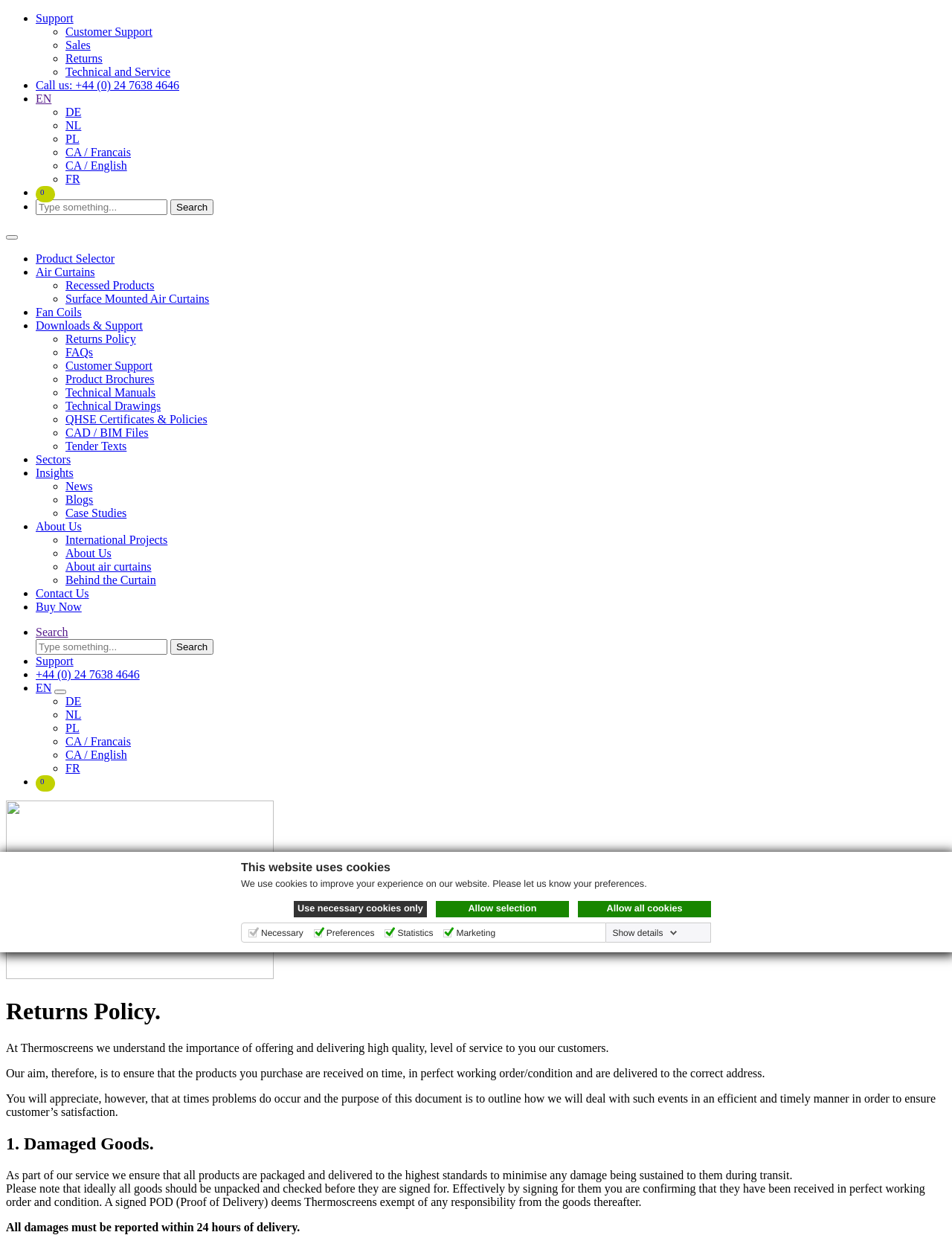Please provide a detailed answer to the question below based on the screenshot: 
What is the purpose of the search box?

The search box on the webpage allows users to type something to search for specific content or products on the website, making it easier to find what they are looking for.